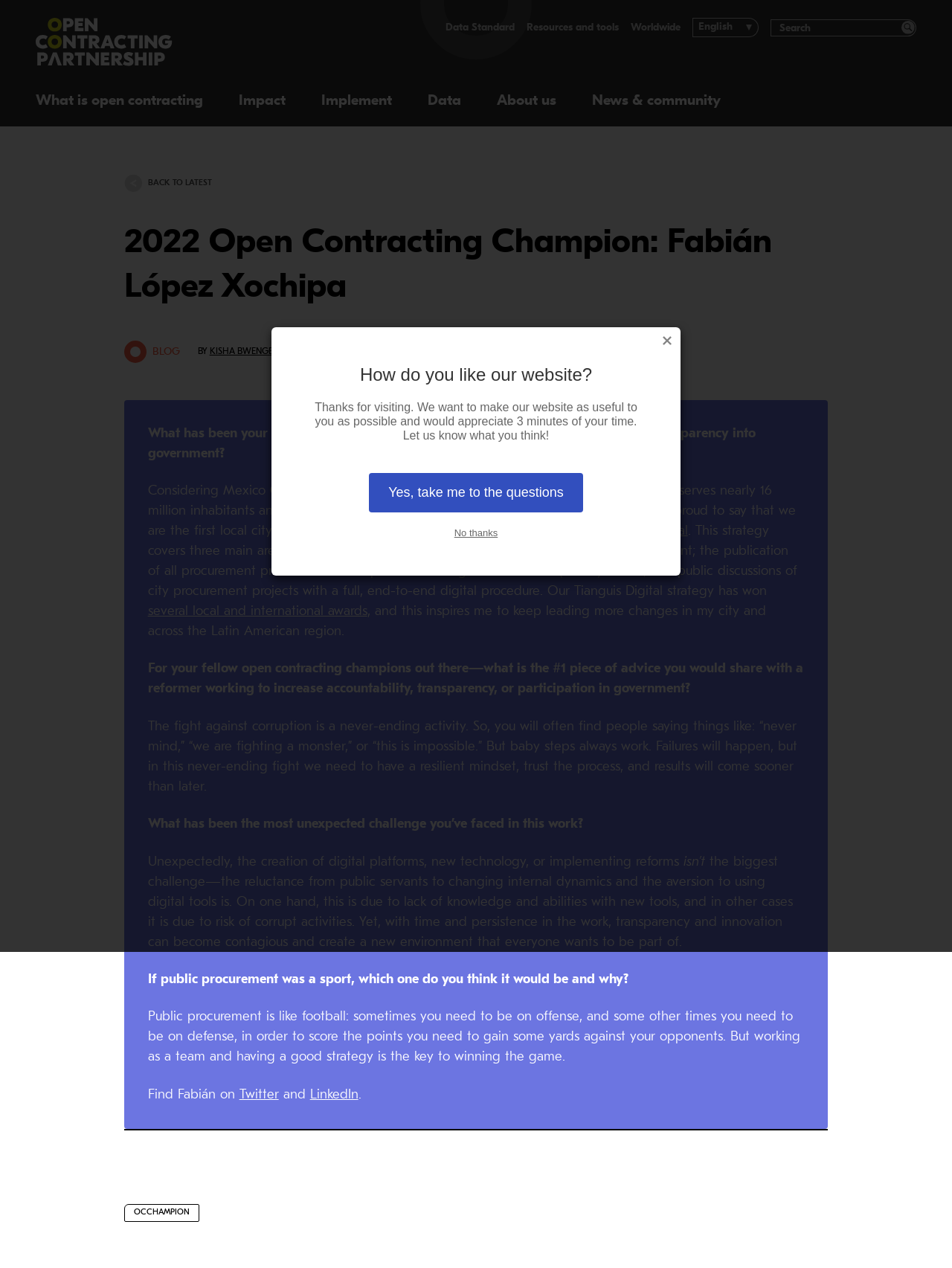Indicate the bounding box coordinates of the element that needs to be clicked to satisfy the following instruction: "Read the blog post". The coordinates should be four float numbers between 0 and 1, i.e., [left, top, right, bottom].

[0.13, 0.305, 0.87, 0.905]